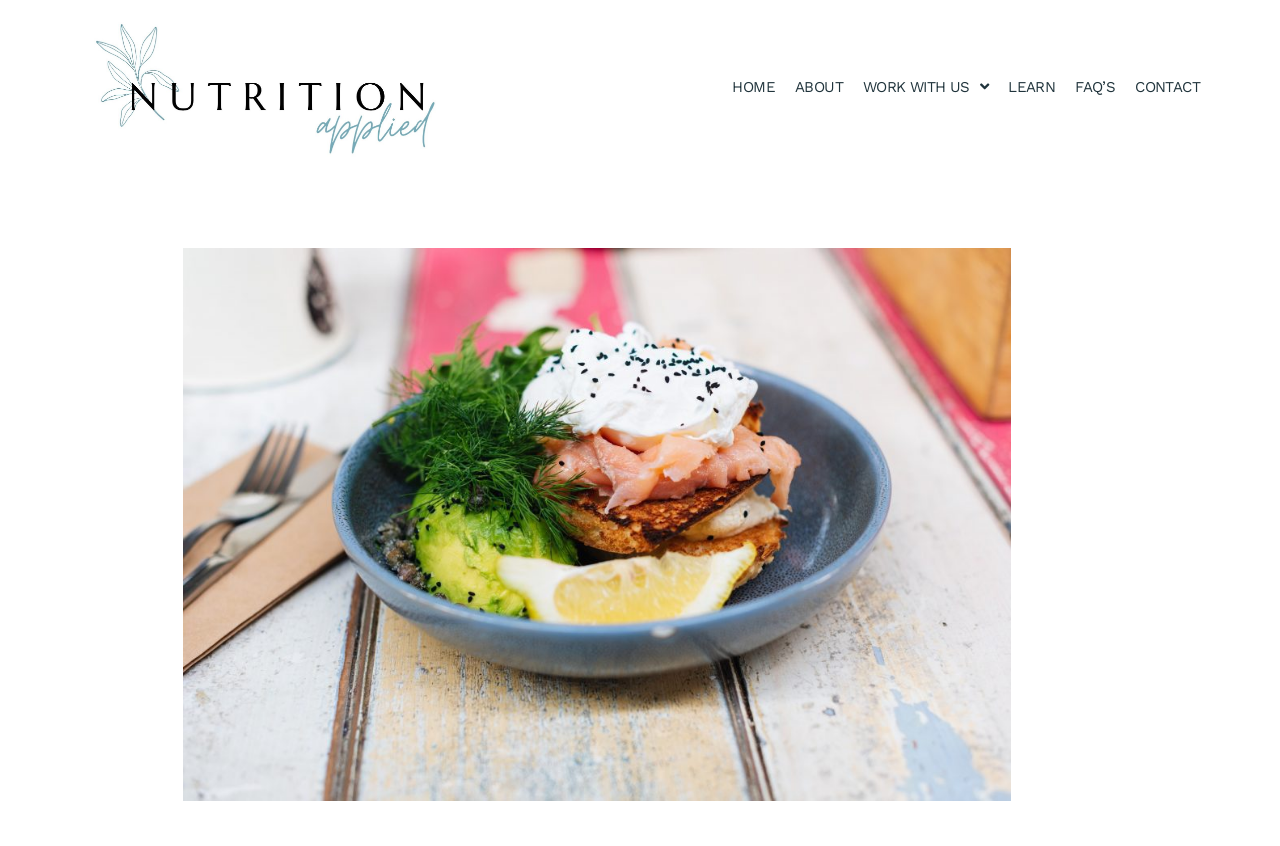What is the logo of the website?
Give a detailed response to the question by analyzing the screenshot.

The logo of the website is 'Logo Feb 9' which is an image element located at the top left corner of the webpage, with a bounding box of [0.07, 0.024, 0.344, 0.187].